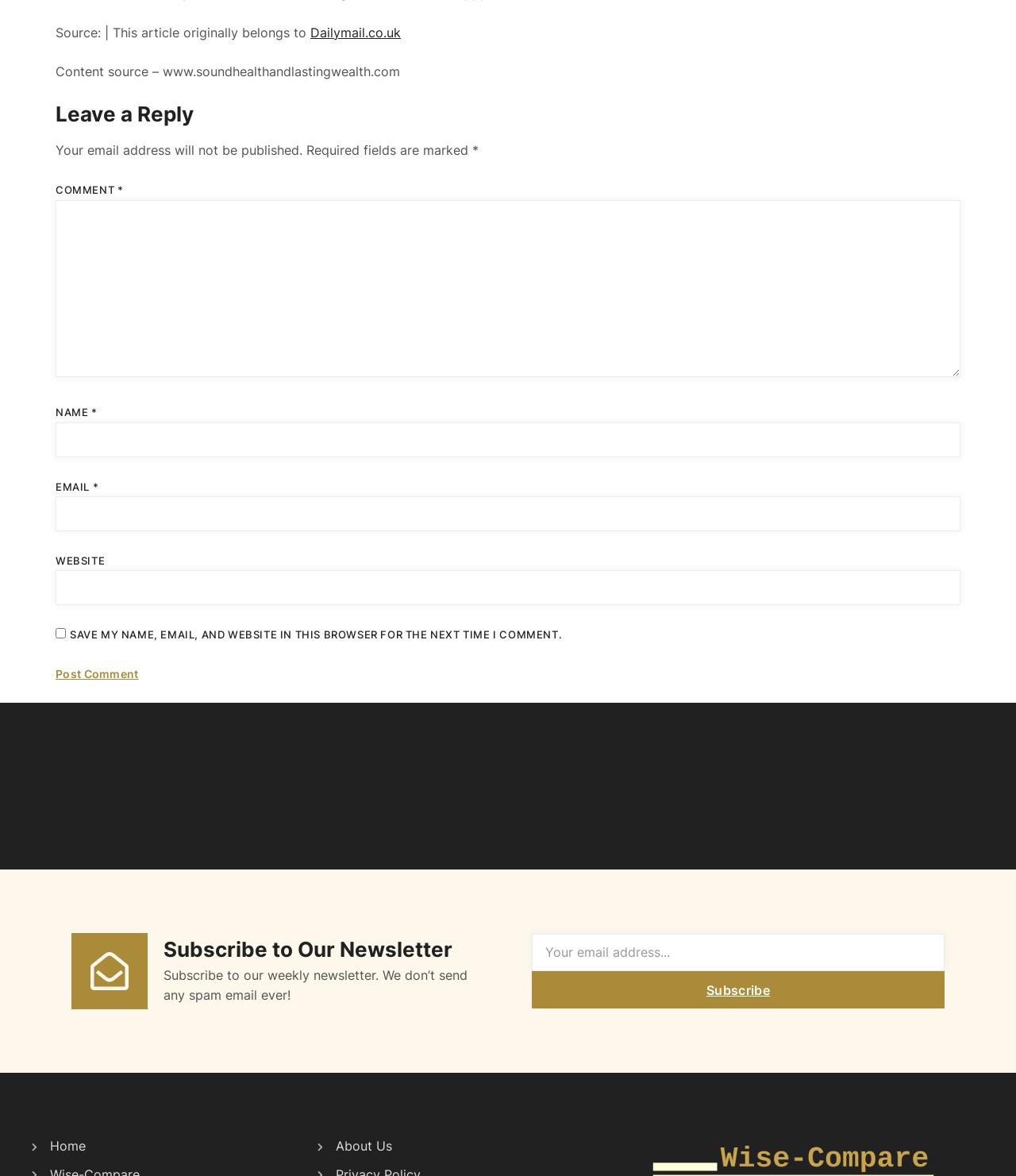Identify the bounding box coordinates of the specific part of the webpage to click to complete this instruction: "Leave a comment".

[0.055, 0.17, 0.945, 0.321]